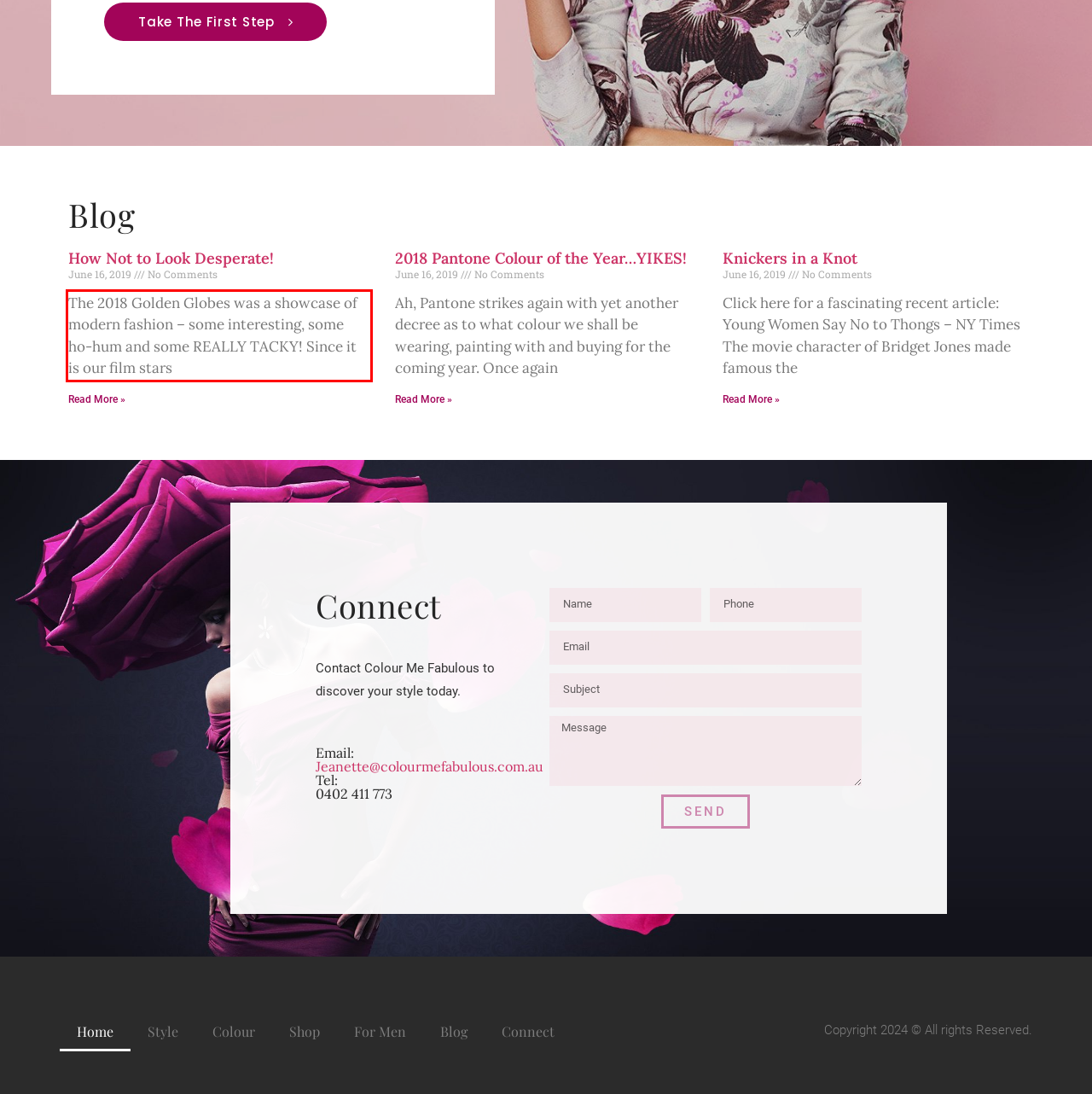Examine the webpage screenshot, find the red bounding box, and extract the text content within this marked area.

The 2018 Golden Globes was a showcase of modern fashion – some interesting, some ho-hum and some REALLY TACKY! Since it is our film stars